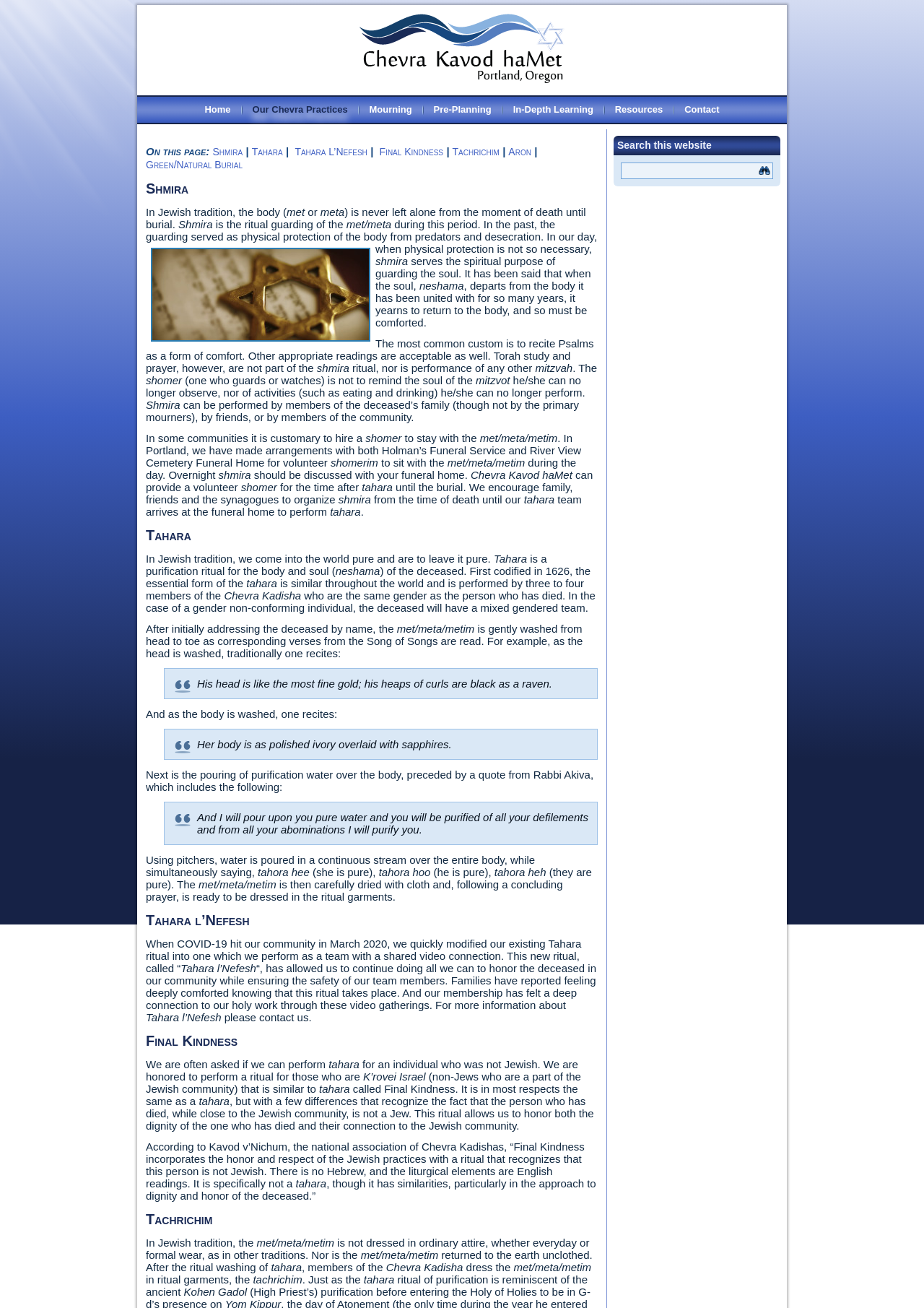What is Tahara?
Using the visual information, reply with a single word or short phrase.

Purification ritual